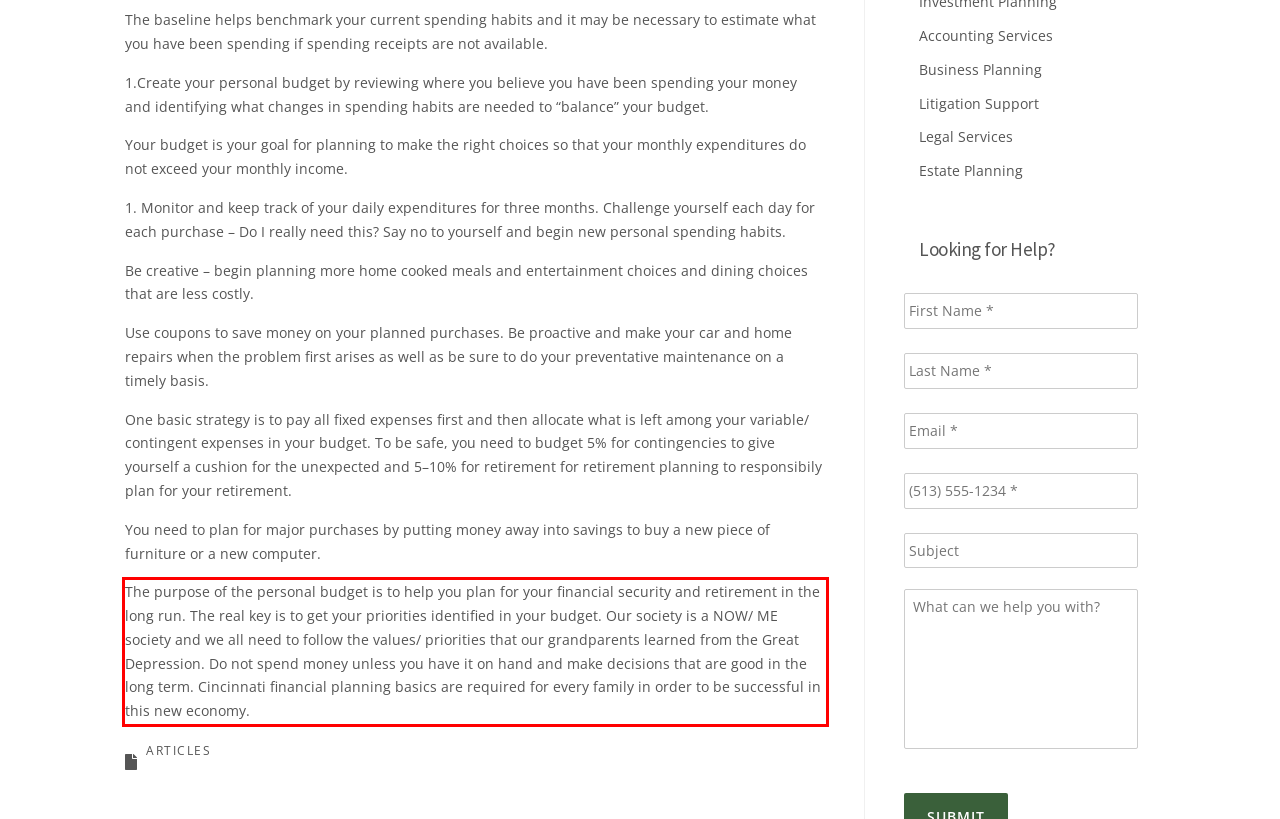You are provided with a screenshot of a webpage that includes a UI element enclosed in a red rectangle. Extract the text content inside this red rectangle.

The purpose of the personal budget is to help you plan for your financial security and retirement in the long run. The real key is to get your priorities identified in your budget. Our society is a NOW/ ME society and we all need to follow the values/ priorities that our grandparents learned from the Great Depression. Do not spend money unless you have it on hand and make decisions that are good in the long term. Cincinnati financial planning basics are required for every family in order to be successful in this new economy.